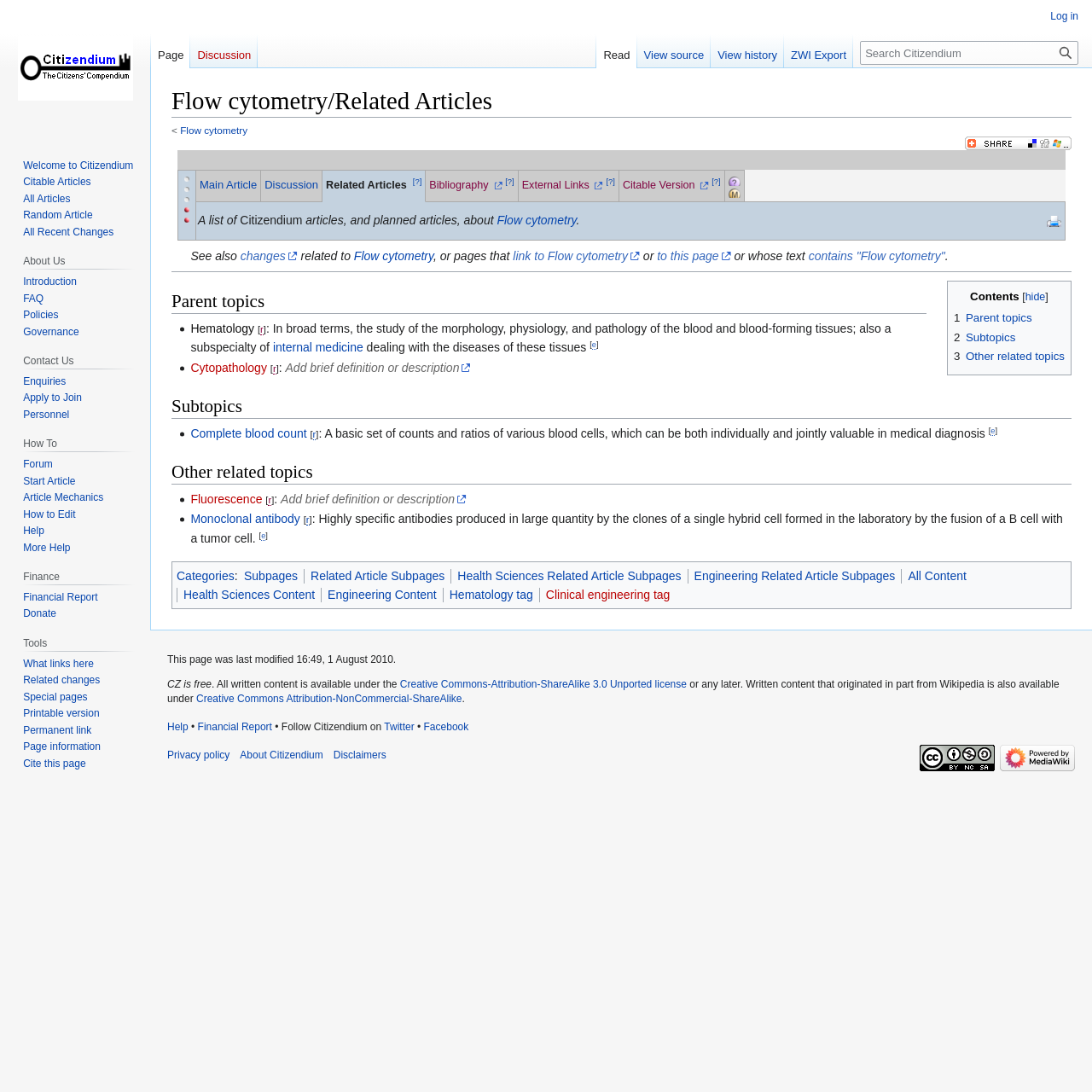Specify the bounding box coordinates for the region that must be clicked to perform the given instruction: "View the discussion page".

[0.242, 0.163, 0.291, 0.175]